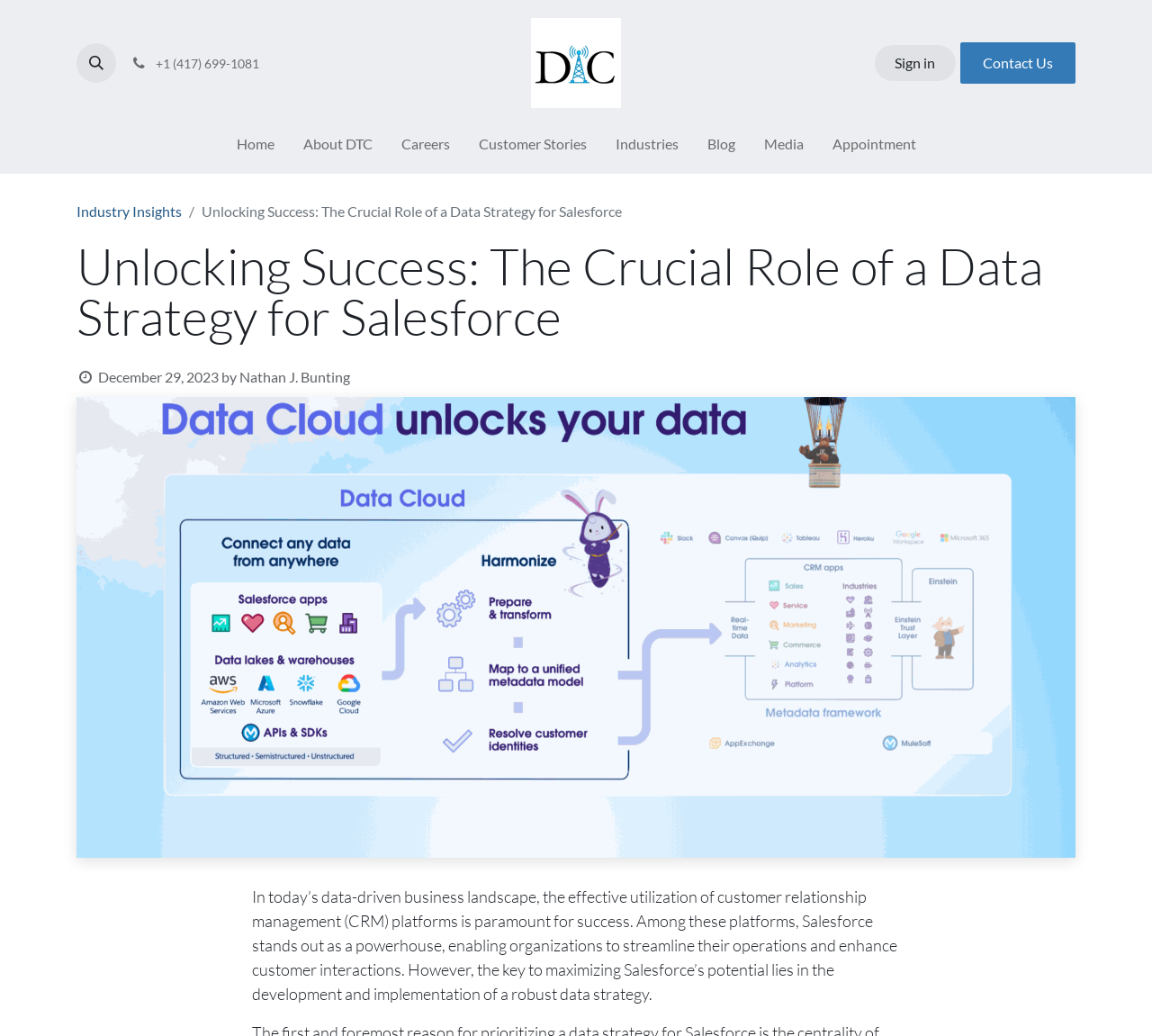Please identify the bounding box coordinates for the region that you need to click to follow this instruction: "Sign in".

[0.759, 0.043, 0.83, 0.078]